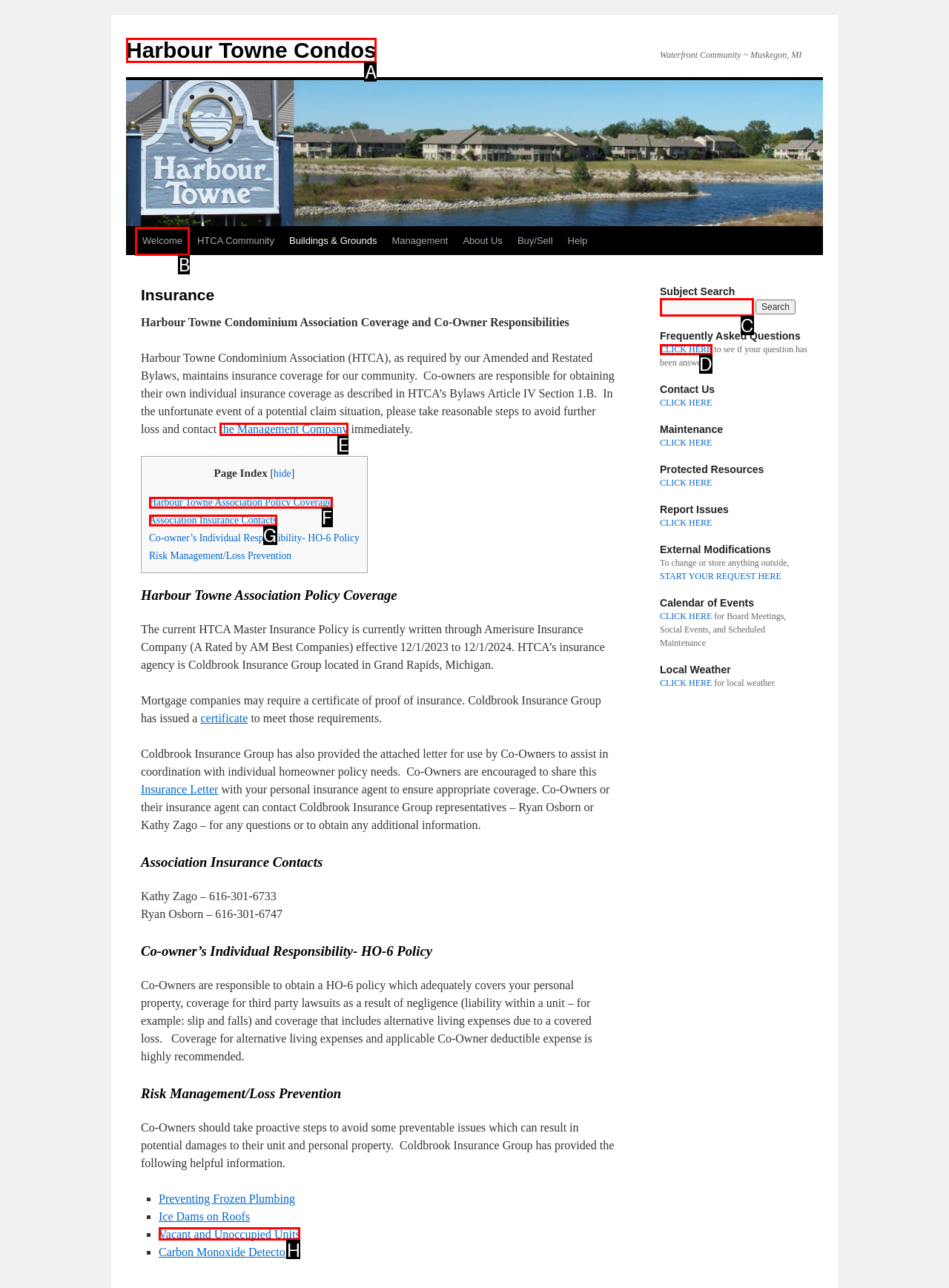Match the following description to a UI element: name="s"
Provide the letter of the matching option directly.

C